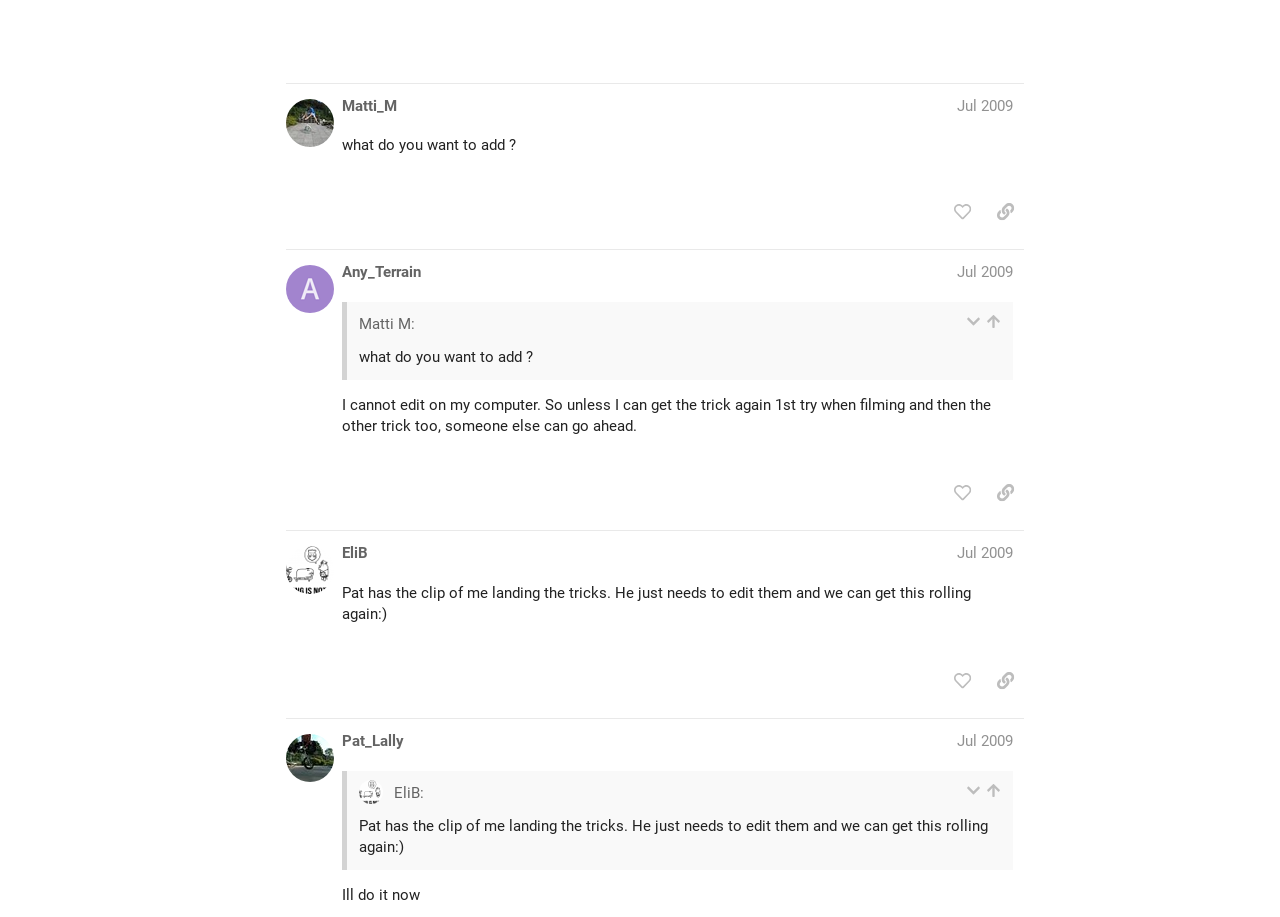Find the bounding box coordinates for the area you need to click to carry out the instruction: "Like the post by Pat_Lally". The coordinates should be four float numbers between 0 and 1, indicated as [left, top, right, bottom].

[0.737, 0.189, 0.766, 0.227]